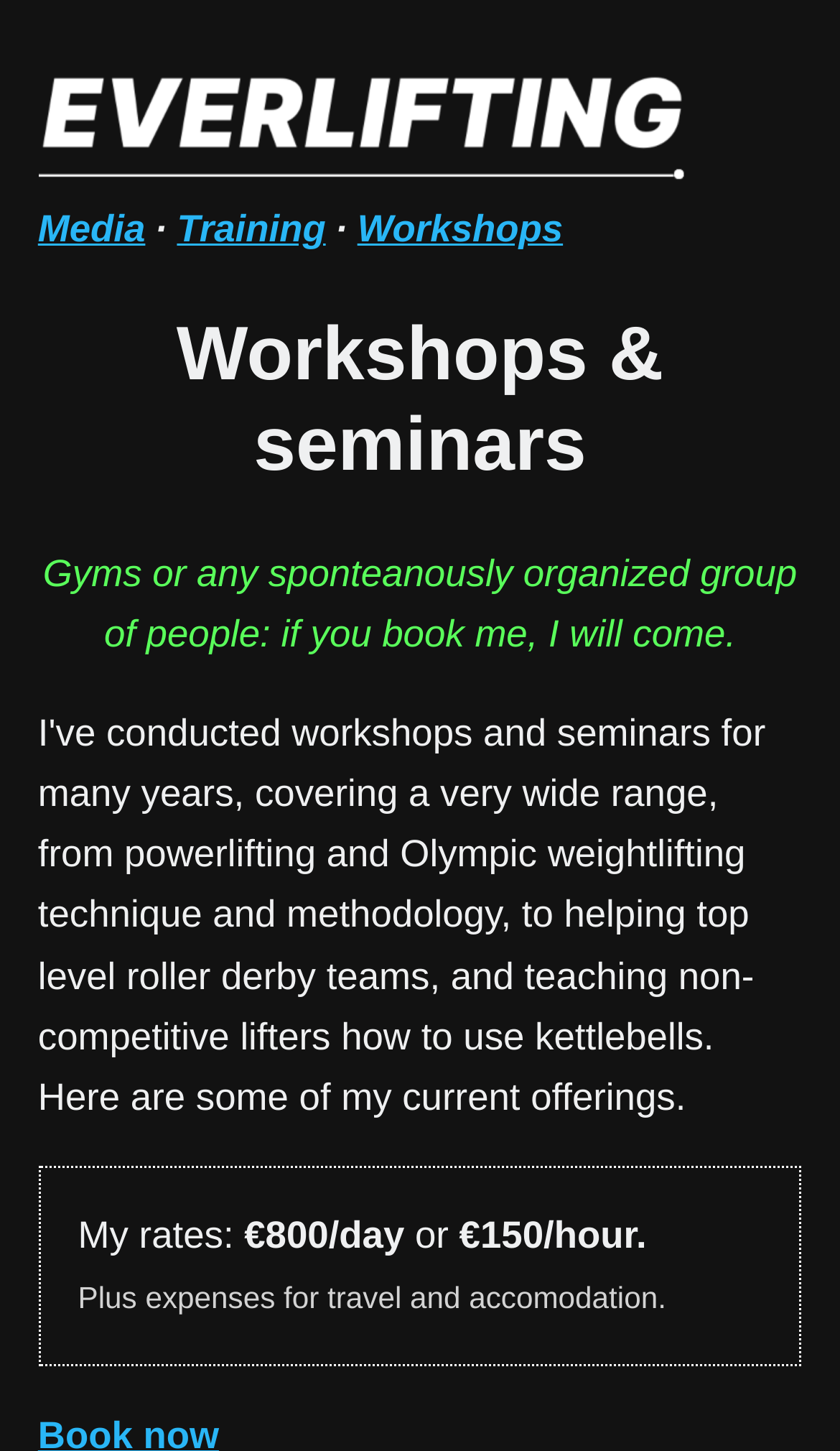What is the purpose of the workshops?
Give a single word or phrase as your answer by examining the image.

Training